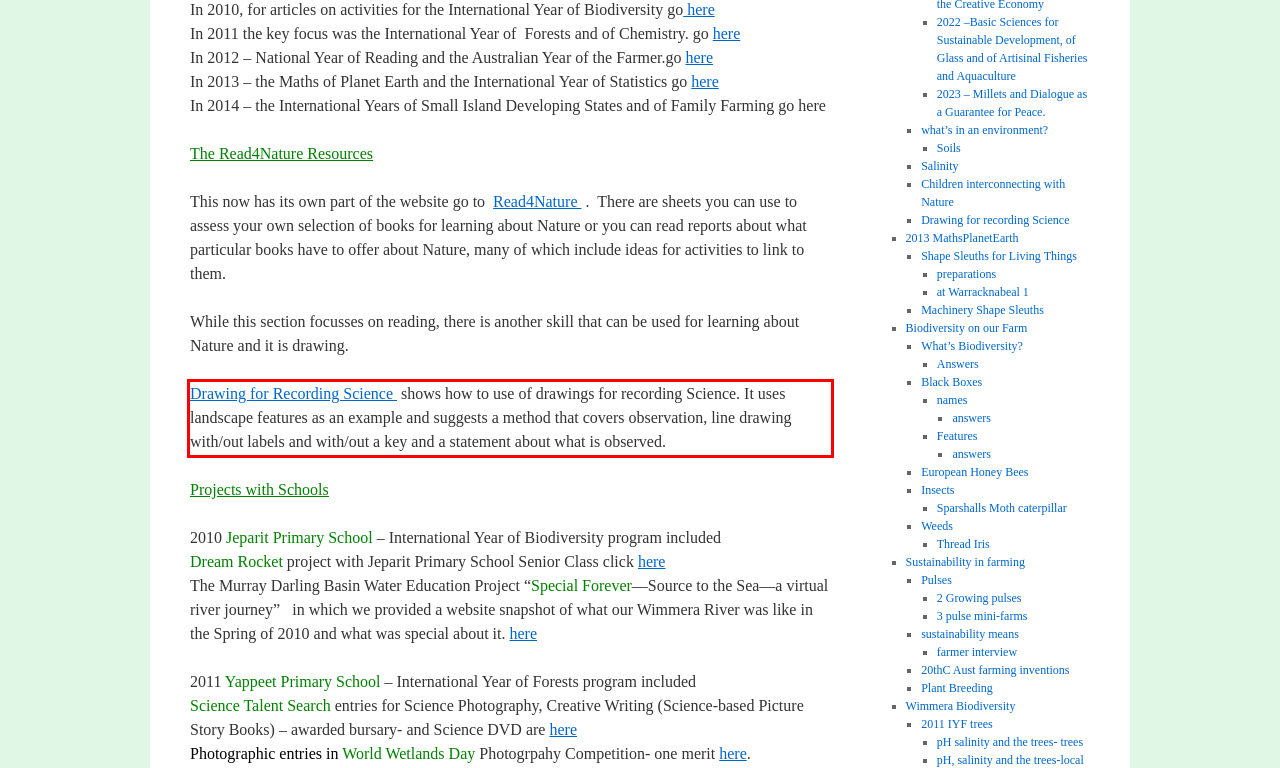Given a screenshot of a webpage, locate the red bounding box and extract the text it encloses.

Drawing for Recording Science shows how to use of drawings for recording Science. It uses landscape features as an example and suggests a method that covers observation, line drawing with/out labels and with/out a key and a statement about what is observed.